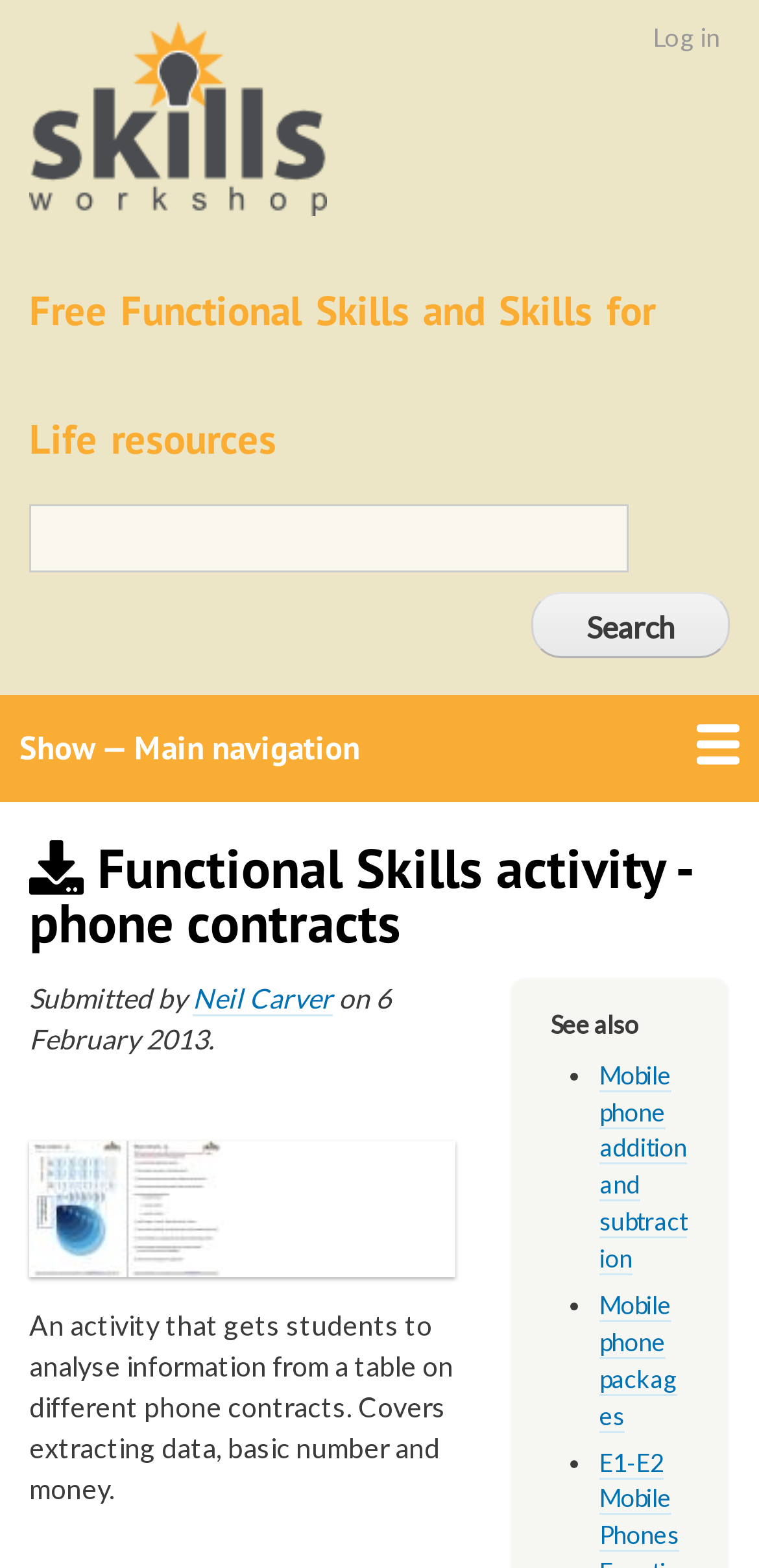Please specify the bounding box coordinates of the element that should be clicked to execute the given instruction: 'Show main navigation'. Ensure the coordinates are four float numbers between 0 and 1, expressed as [left, top, right, bottom].

[0.0, 0.443, 1.0, 0.512]